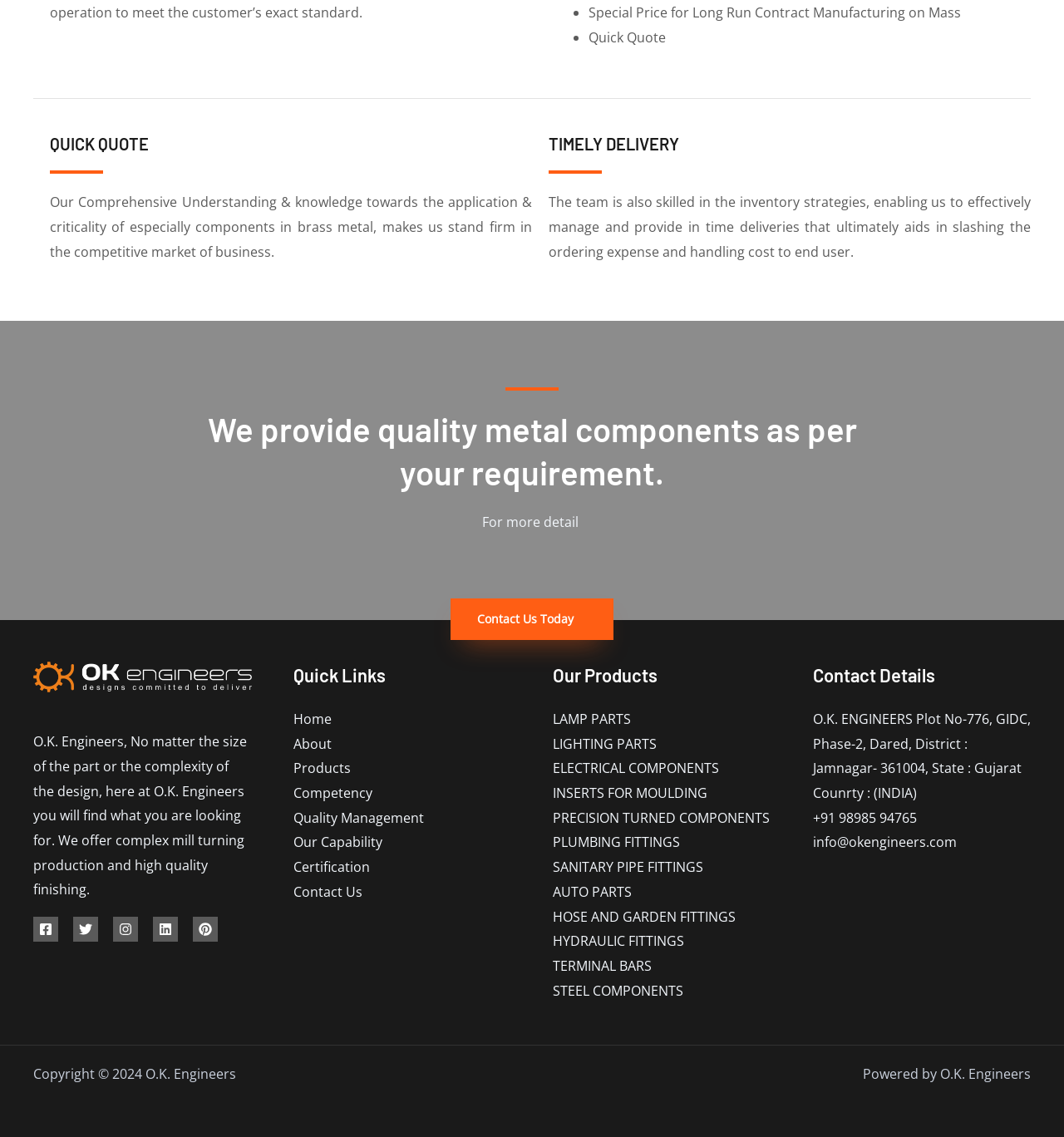What is the benefit of timely delivery?
Answer the question with as much detail as you can, using the image as a reference.

According to the webpage, timely delivery aids in slashing the ordering expense and handling cost to the end user, as mentioned in the 'TIMELY DELIVERY' section.